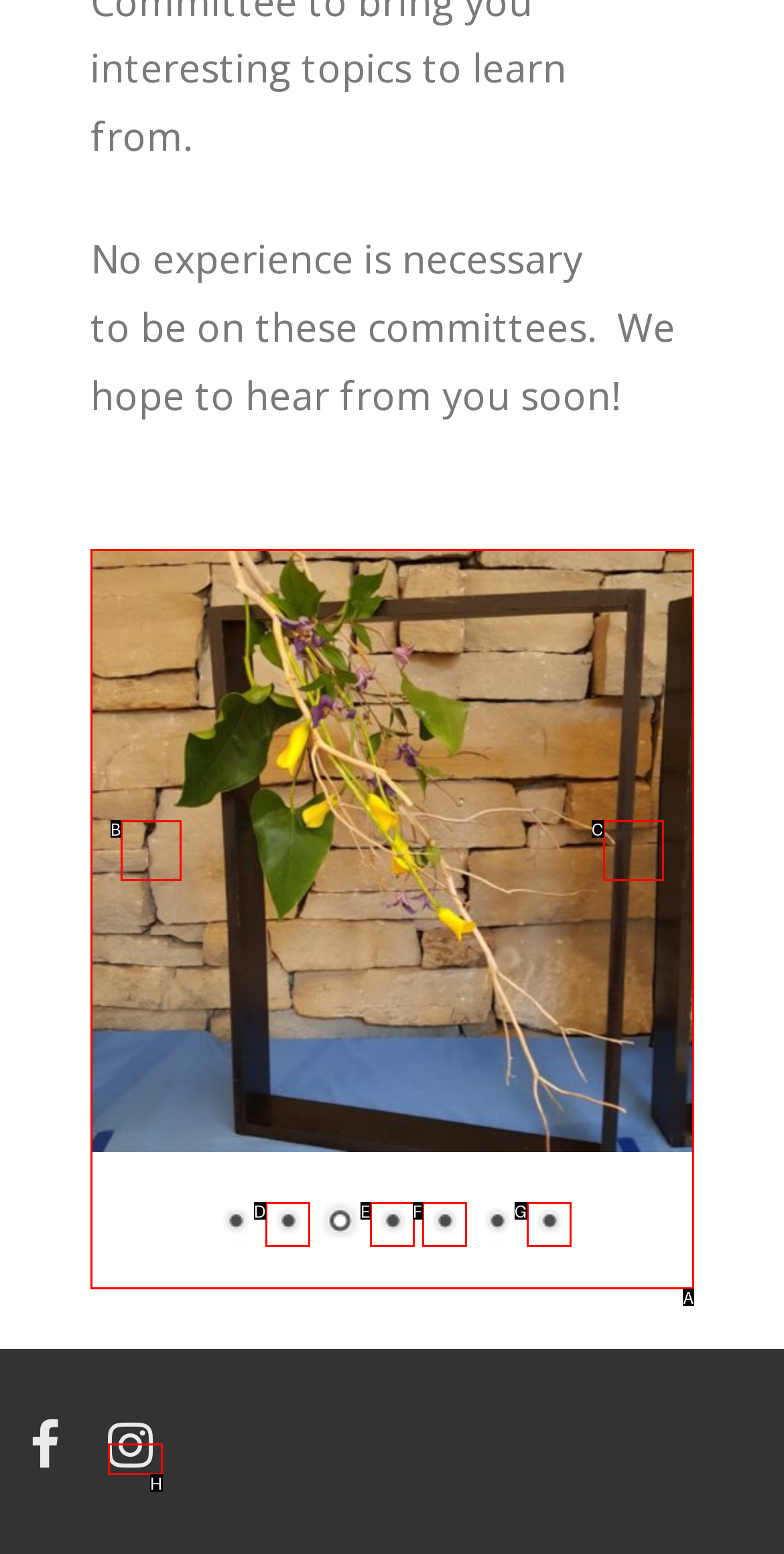Among the marked elements in the screenshot, which letter corresponds to the UI element needed for the task: visit instagram?

H